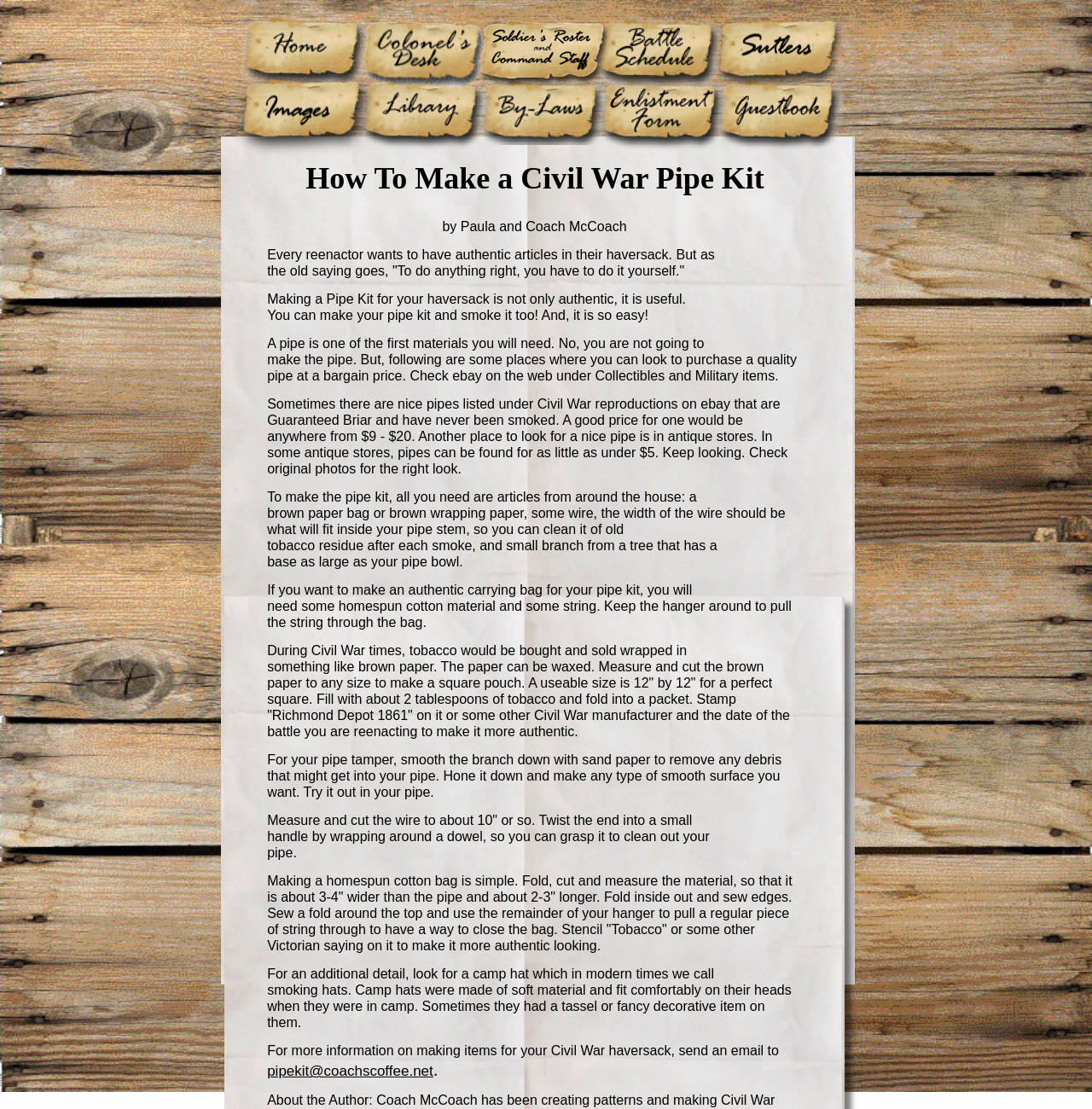Using the information in the image, could you please answer the following question in detail:
What is the topic of the webpage?

The webpage is about making a Civil War Pipe Kit, as indicated by the heading 'How To Make a Civil War Pipe Kit' and the various instructions and materials listed on the page.